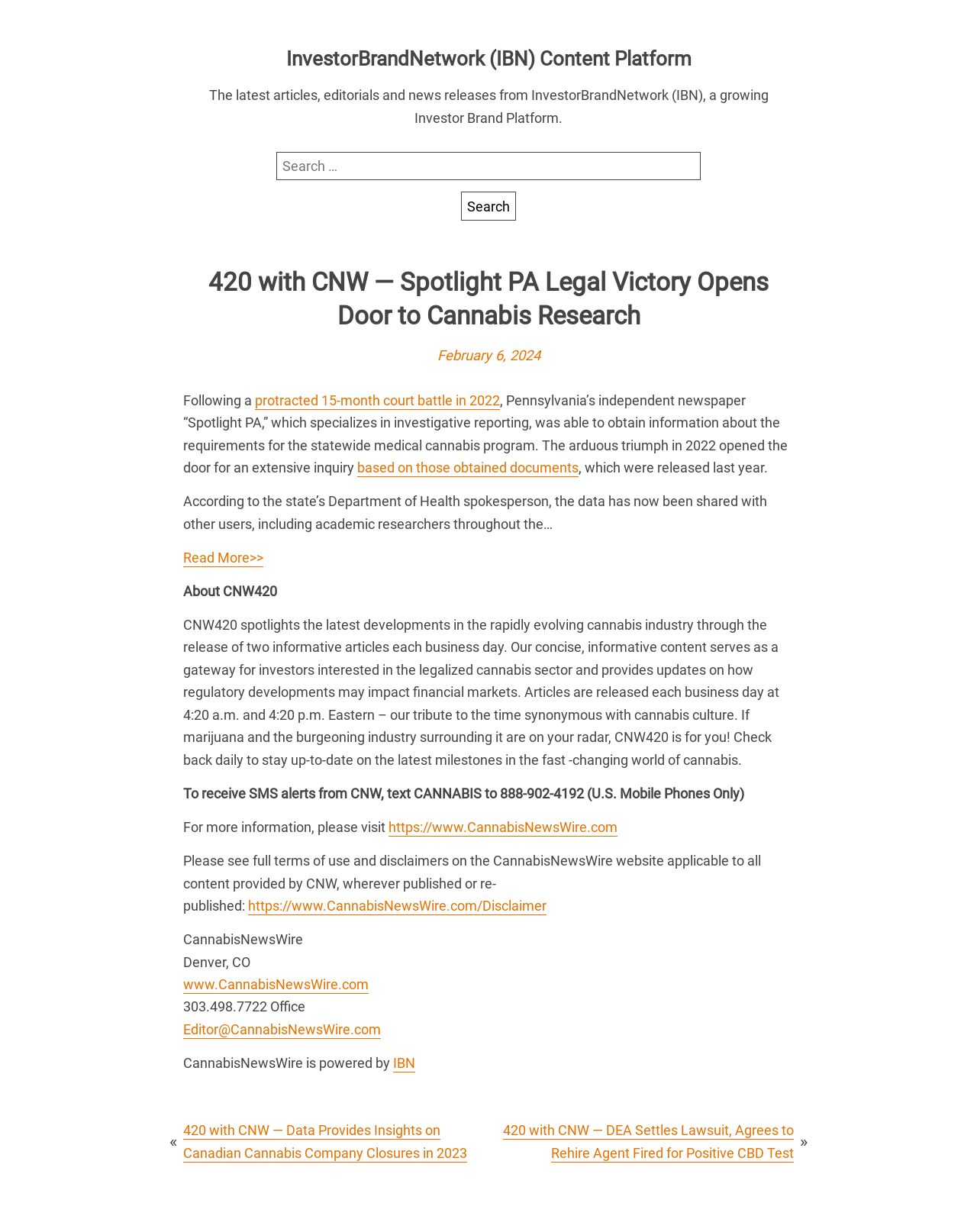Refer to the image and answer the question with as much detail as possible: What is the purpose of CNW420?

I found the answer by reading the text 'CNW420 spotlights the latest developments in the rapidly evolving cannabis industry through the release of two informative articles each business day.' which suggests that the purpose of CNW420 is to provide updates on the cannabis industry.